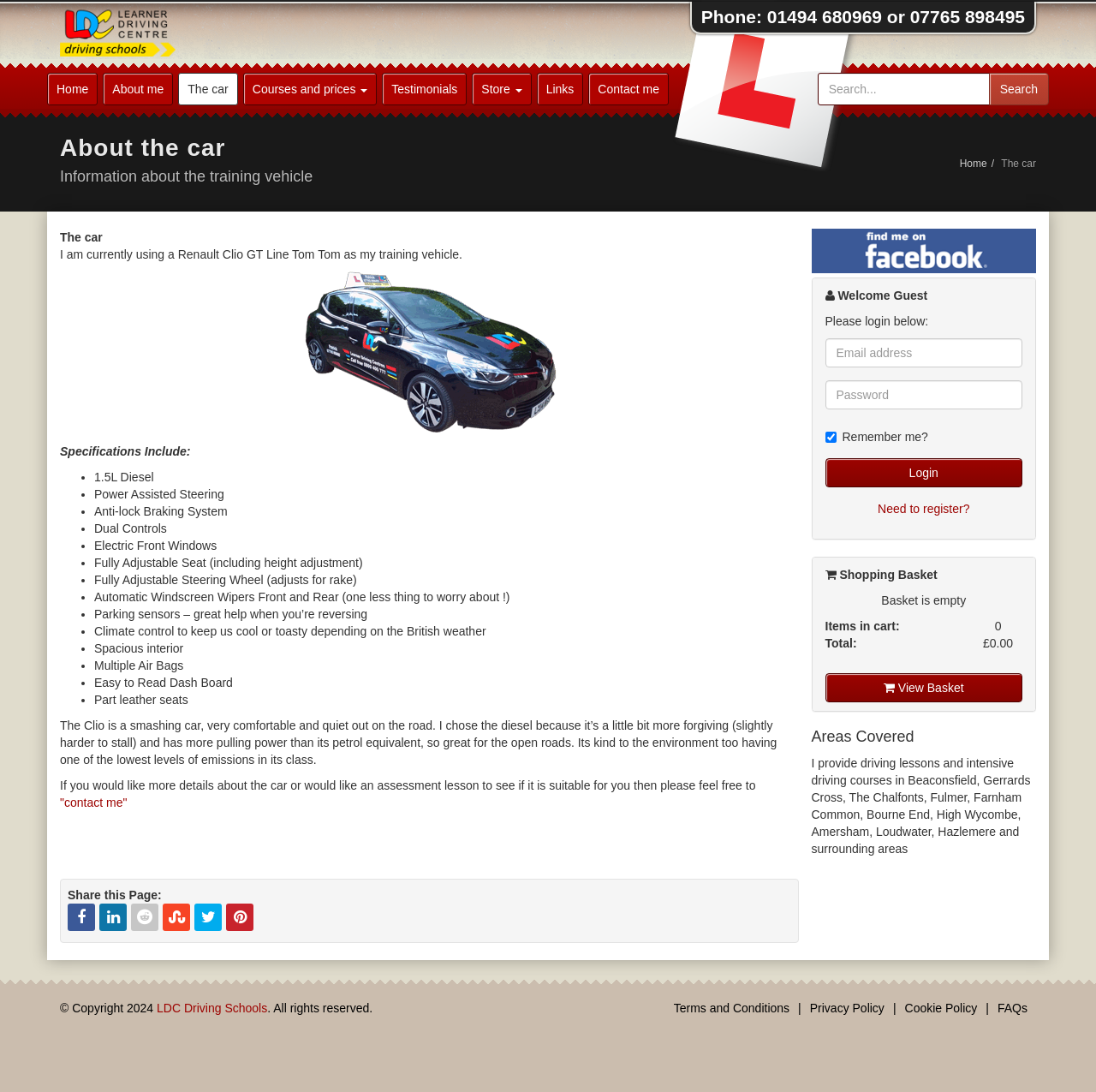Please give a succinct answer using a single word or phrase:
Where can Patrick's LDC Driving School be found on social media?

Facebook